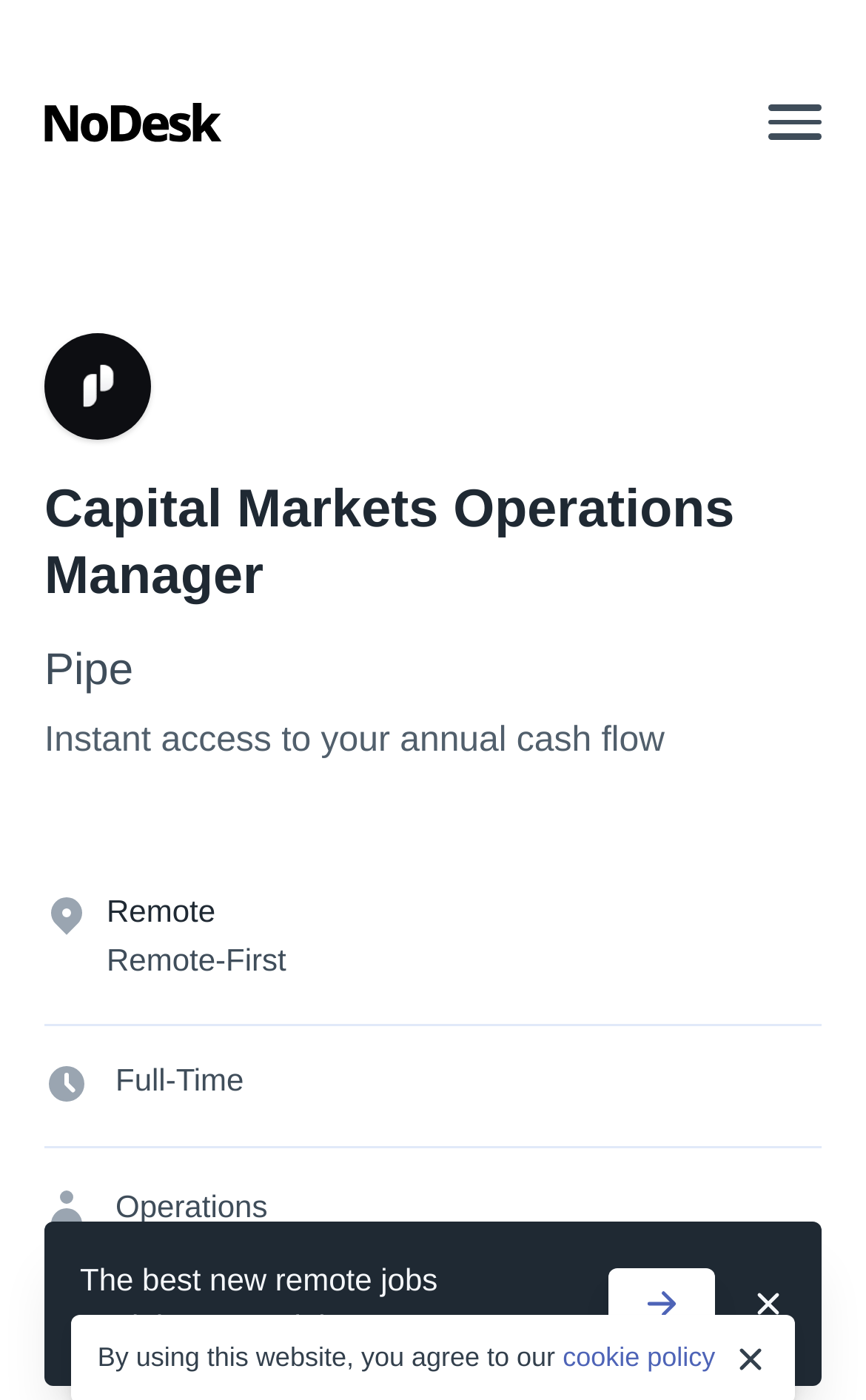Carefully examine the image and provide an in-depth answer to the question: What type of job is being offered?

The type of job being offered is an Operations Manager, which can be inferred from the link 'Operations Manager' at the bottom of the webpage, and also from the heading 'Capital Markets Operations Manager'.